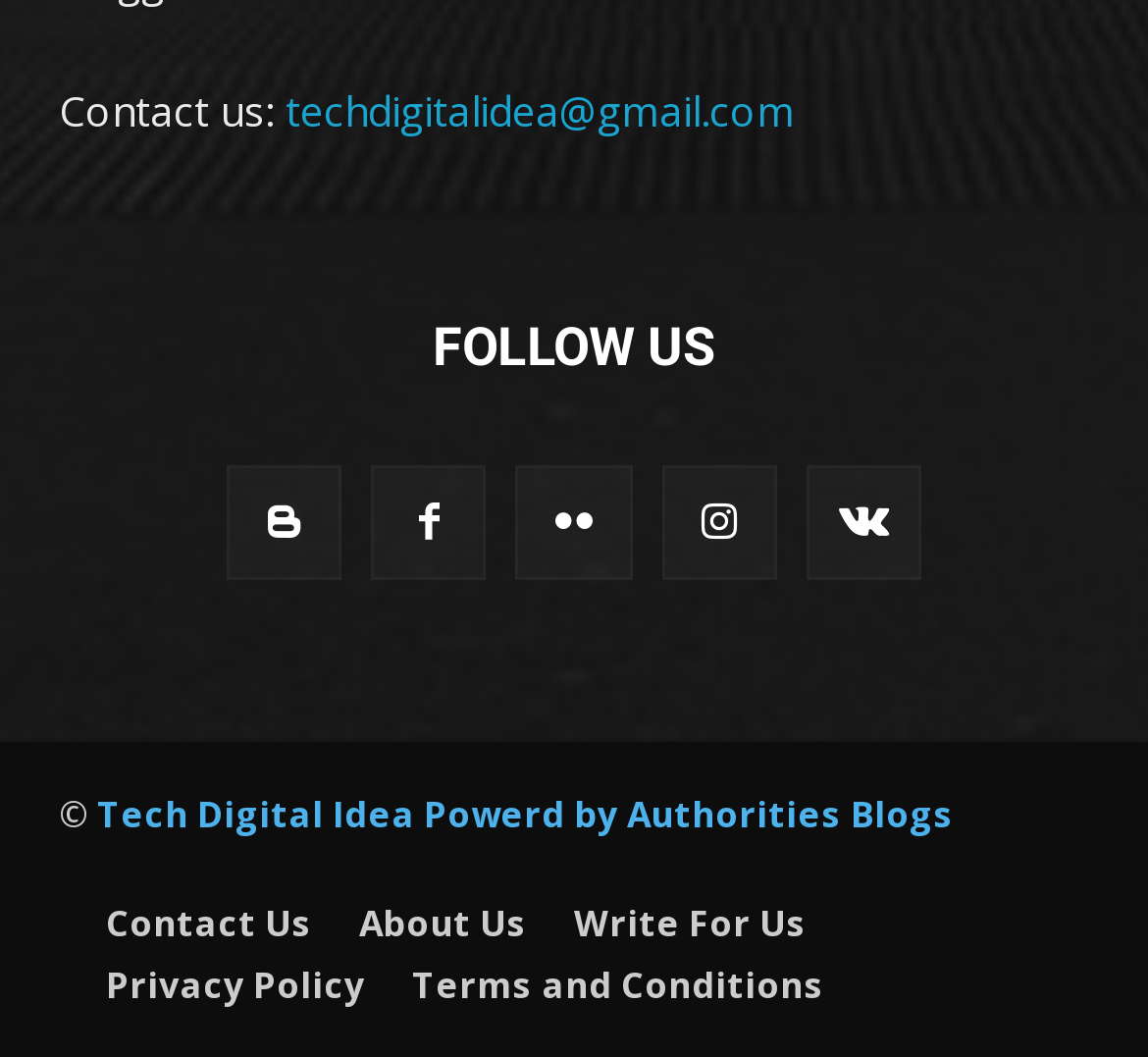Using the provided element description "Contact Us", determine the bounding box coordinates of the UI element.

[0.092, 0.845, 0.272, 0.903]